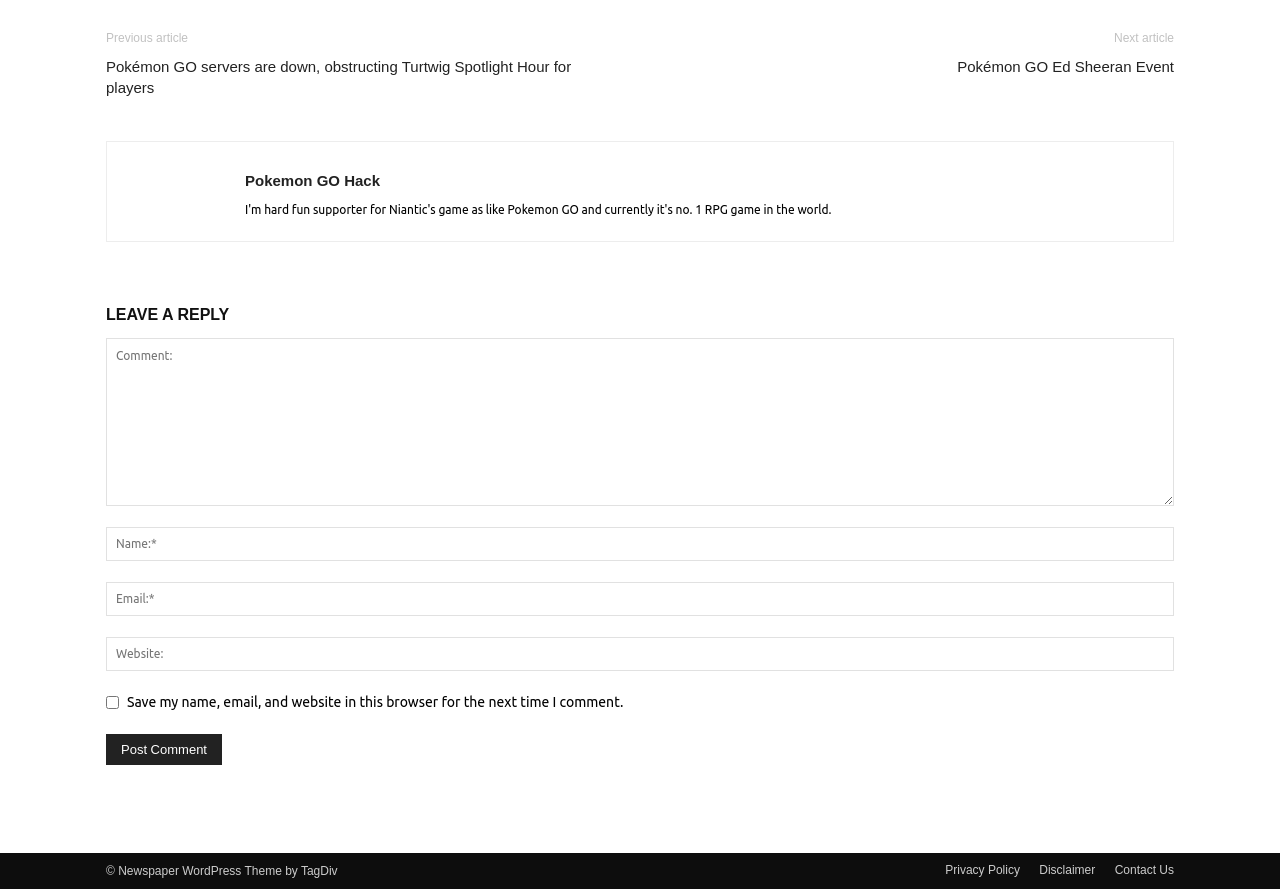How many links are in the footer? Observe the screenshot and provide a one-word or short phrase answer.

5